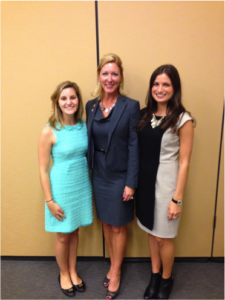What is the color of the wall in the background?
Provide a short answer using one word or a brief phrase based on the image.

beige